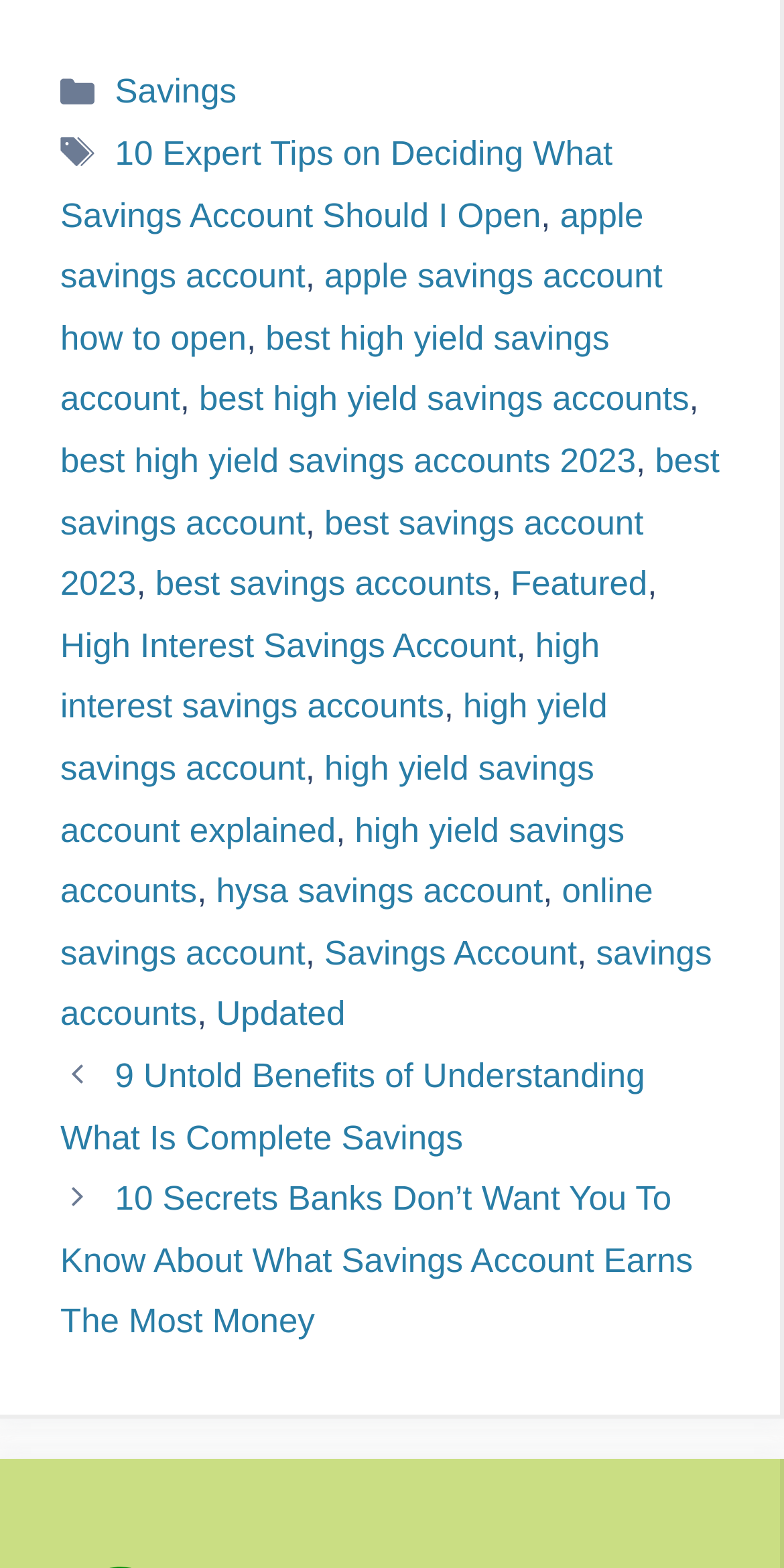How many categories are listed?
Can you provide a detailed and comprehensive answer to the question?

I counted the number of categories listed in the footer section, and there is only one category listed, which is 'Categories'.